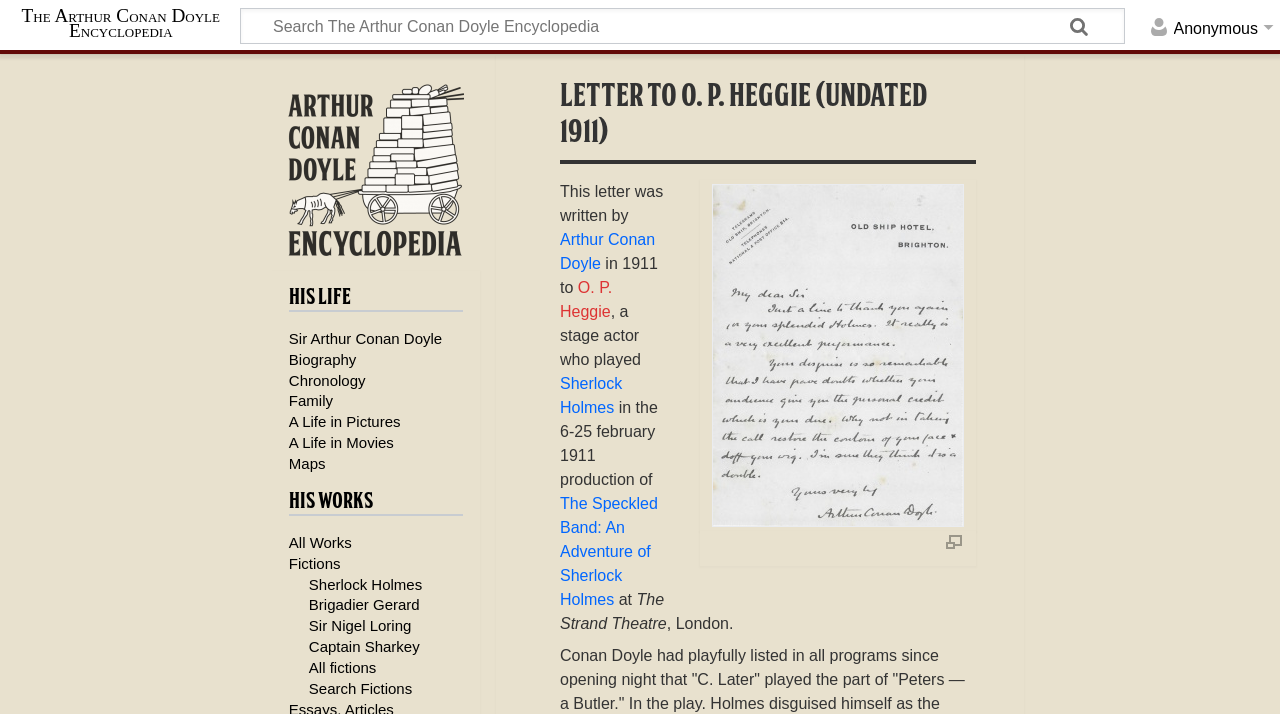What is the name of the play in which O. P. Heggie played Sherlock Holmes?
Give a one-word or short-phrase answer derived from the screenshot.

The Speckled Band